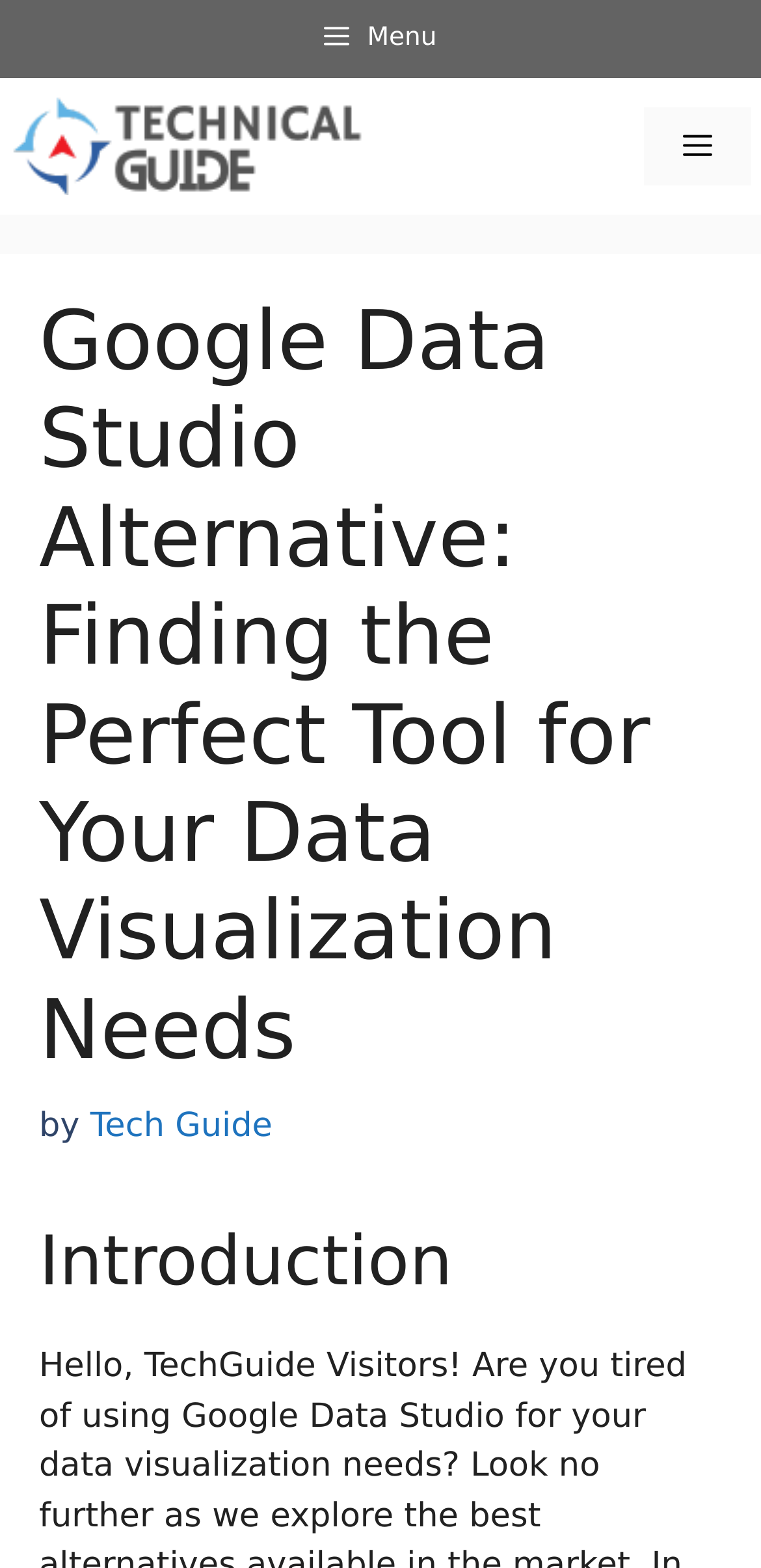Is the mobile toggle menu expanded?
Refer to the image and provide a detailed answer to the question.

I checked the properties of the button element with the text 'Menu', which is located inside the navigation element with the text 'Mobile Toggle'. The 'expanded' property of the button element is set to False, indicating that the mobile toggle menu is not expanded.